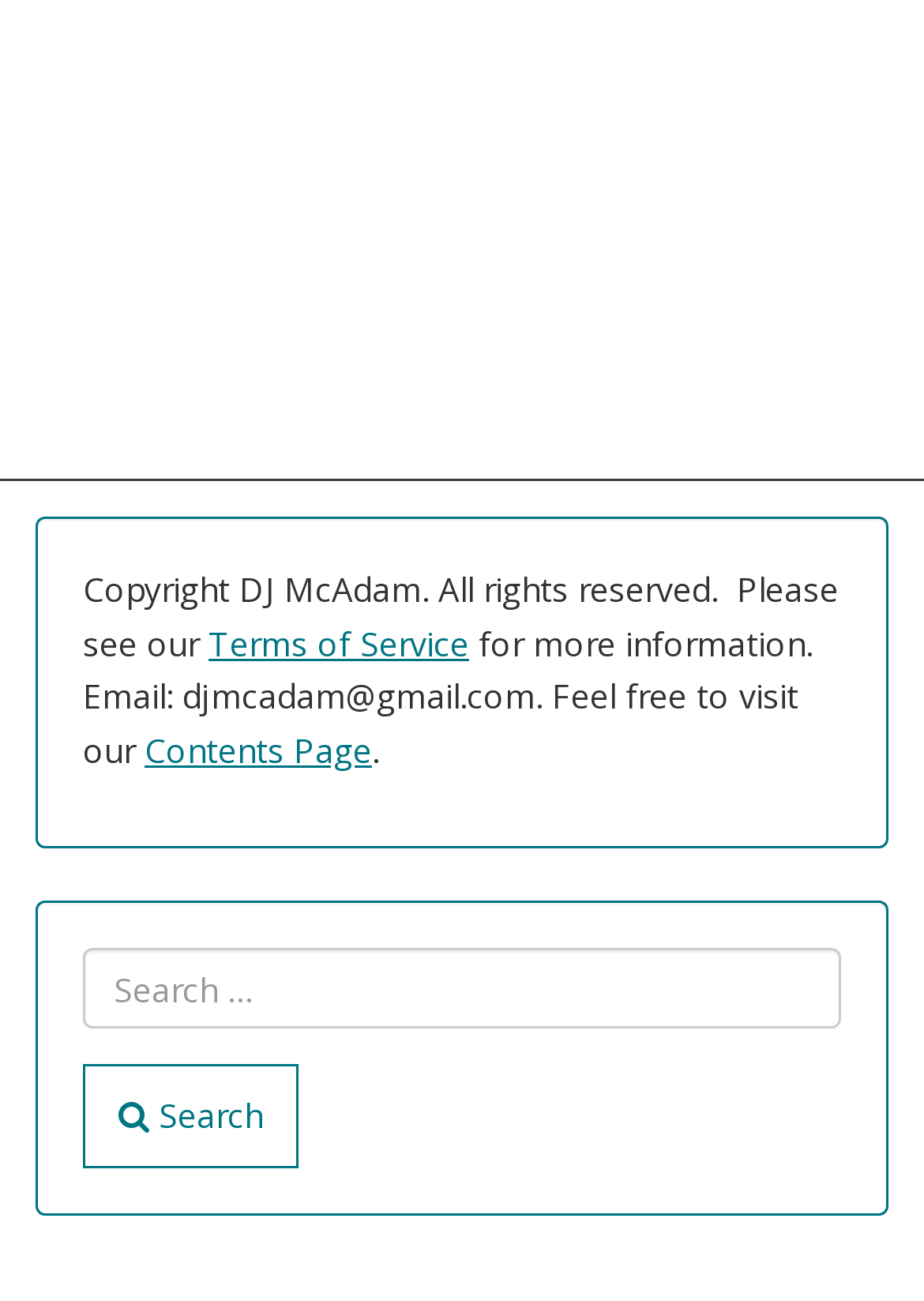Please answer the following question using a single word or phrase: 
What is the purpose of the search box?

To search